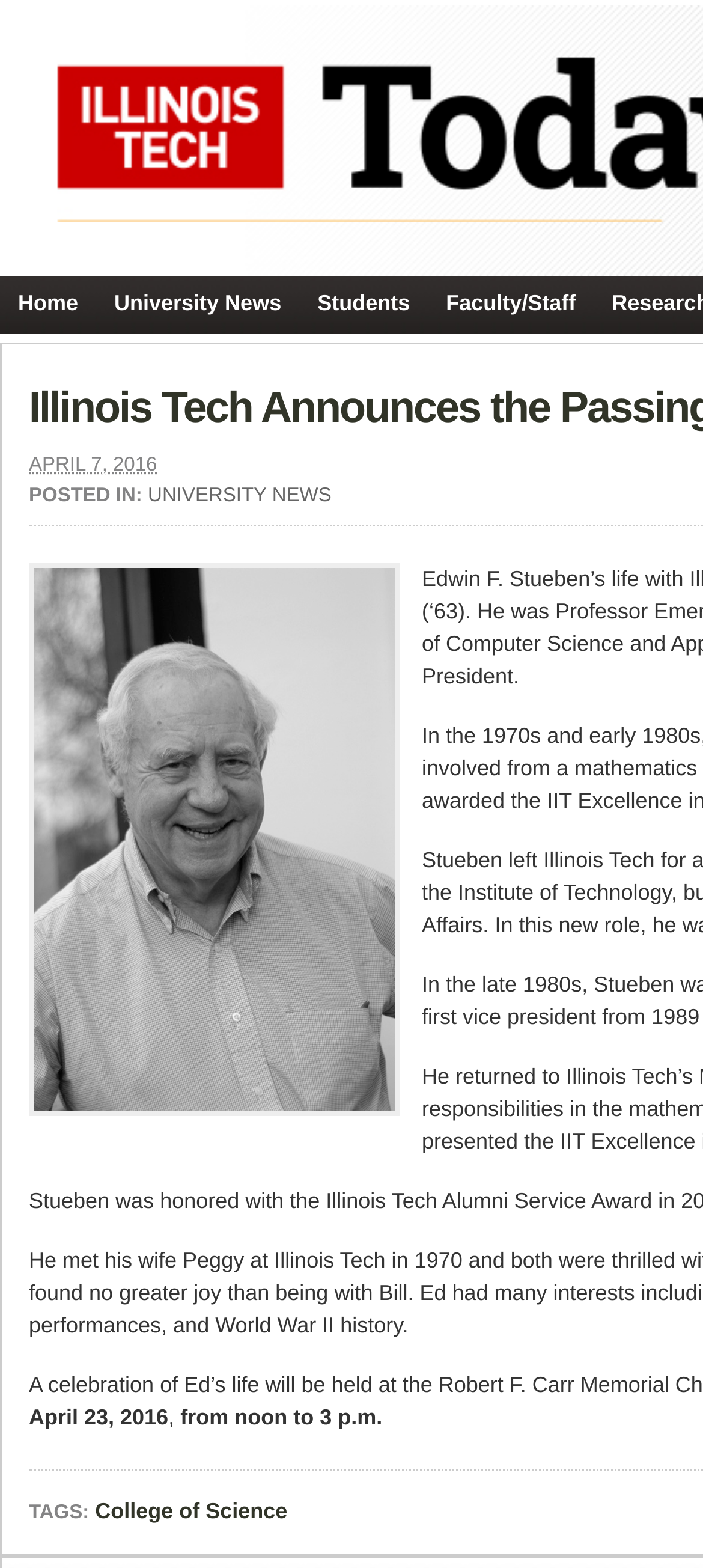What is the date of the post?
Please use the image to provide an in-depth answer to the question.

I found the date of the post by looking at the static text element 'APRIL 7, 2016' which is located at the top of the webpage, below the navigation links.